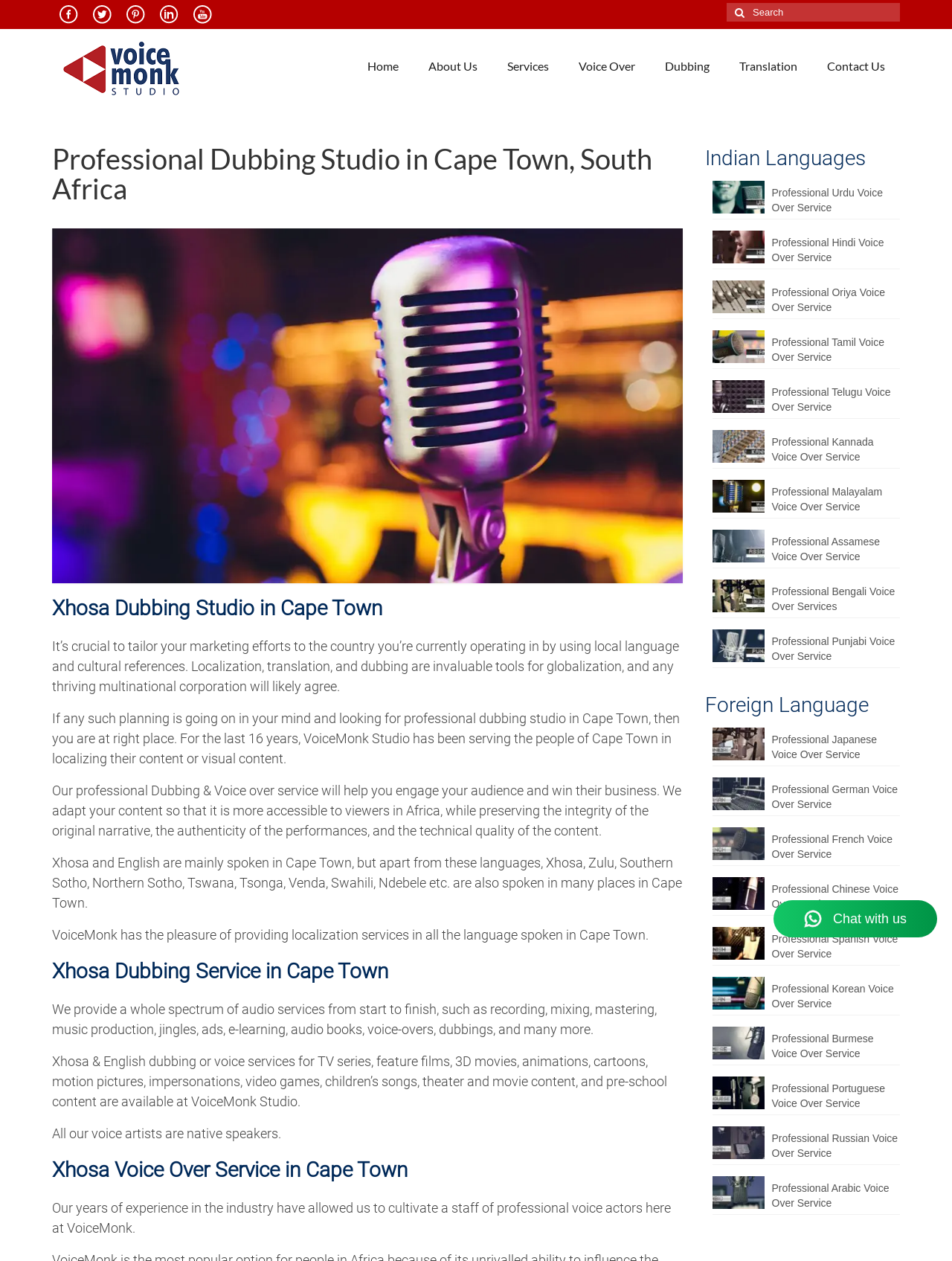What services does VoiceMonk provide?
Deliver a detailed and extensive answer to the question.

The services provided by VoiceMonk can be found in the text 'Our professional Dubbing & Voice over service will help you engage your audience and win their business.' with the bounding box coordinates [0.055, 0.62, 0.716, 0.665], and also in the text 'We provide a whole spectrum of audio services from start to finish, such as recording, mixing, mastering, music production, jingles, ads, e-learning, audio books, voice-overs, dubbings, and many more.' with the bounding box coordinates [0.055, 0.794, 0.69, 0.822].